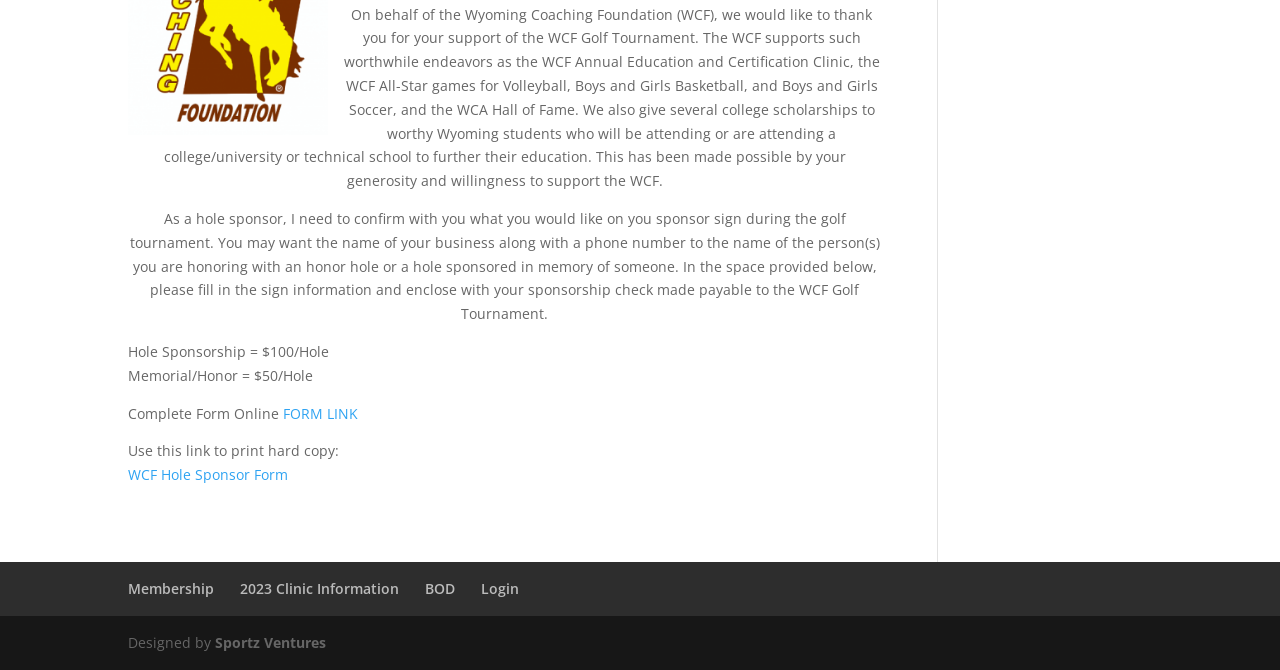Determine the bounding box for the UI element that matches this description: "2023 Clinic Information".

[0.188, 0.864, 0.312, 0.892]